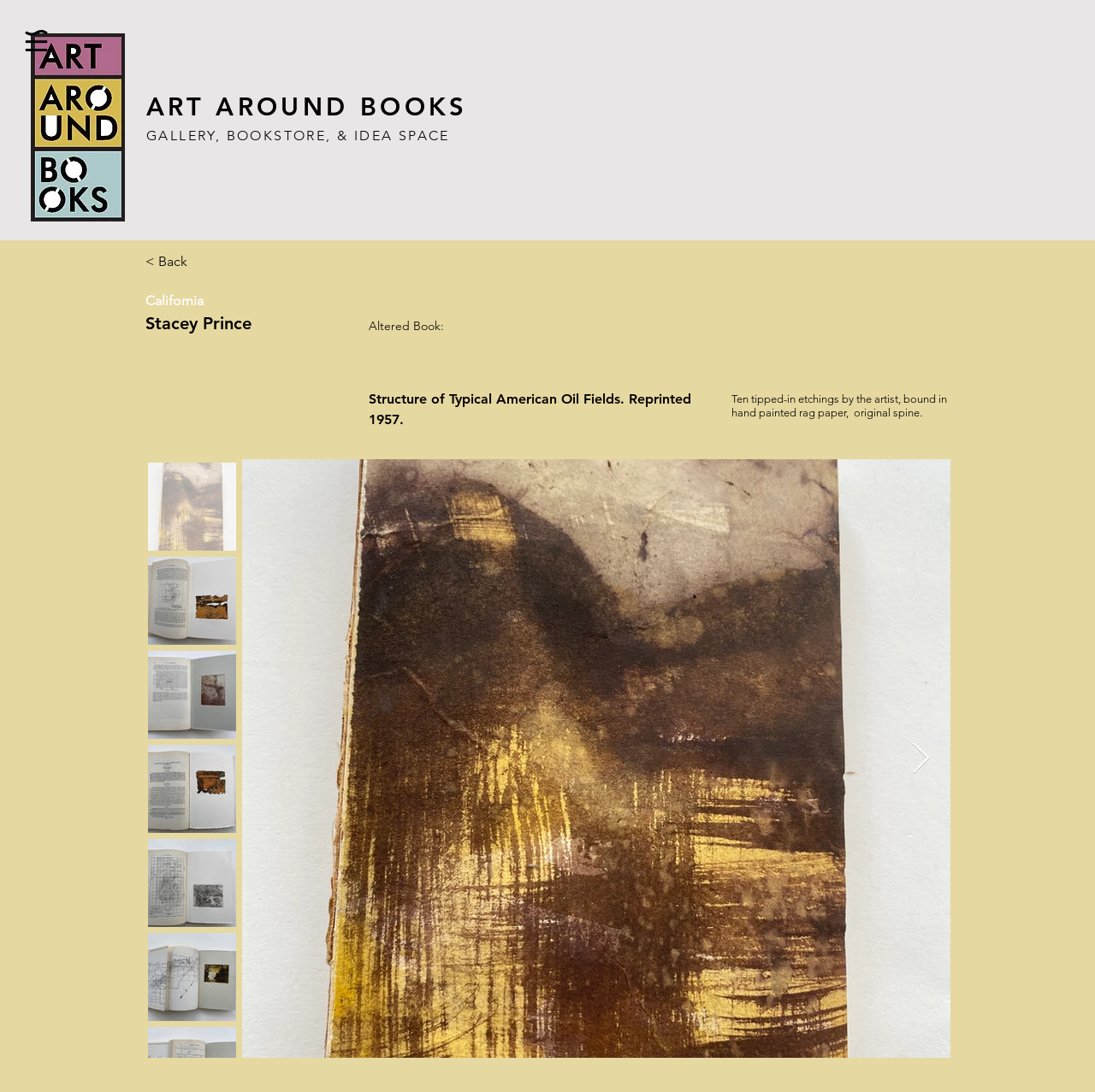Construct a thorough caption encompassing all aspects of the webpage.

The webpage is about a book art exhibition, specifically showcasing the work of Stacey Prince. At the top left corner, there is a small button. Below it, there is a heading that reads "ART AROUND BOOKS GALLERY, BOOKSTORE, & IDEA SPACE" with three links embedded within the text. The links are "ART AROUND BOOK", "S", and "GALLERY, BOOKSTORE, & IDEA SPACE". 

To the right of the heading, there is a link that says "< Back". Below it, there is a static text that reads "California". Next to it, there is a heading that reads "Stacey Prince". 

On the right side of the page, there is a section that describes the book art piece. It starts with a static text that reads "Altered Book:", followed by a description of the piece, "Structure of Typical American Oil Fields. Reprinted 1957." Below it, there is another static text that provides more details about the book, including the materials used and the binding process. 

At the bottom of the page, there are two buttons. One is a large button that spans across most of the page, and the other is a smaller button that says "Next Item" with an image embedded within it.